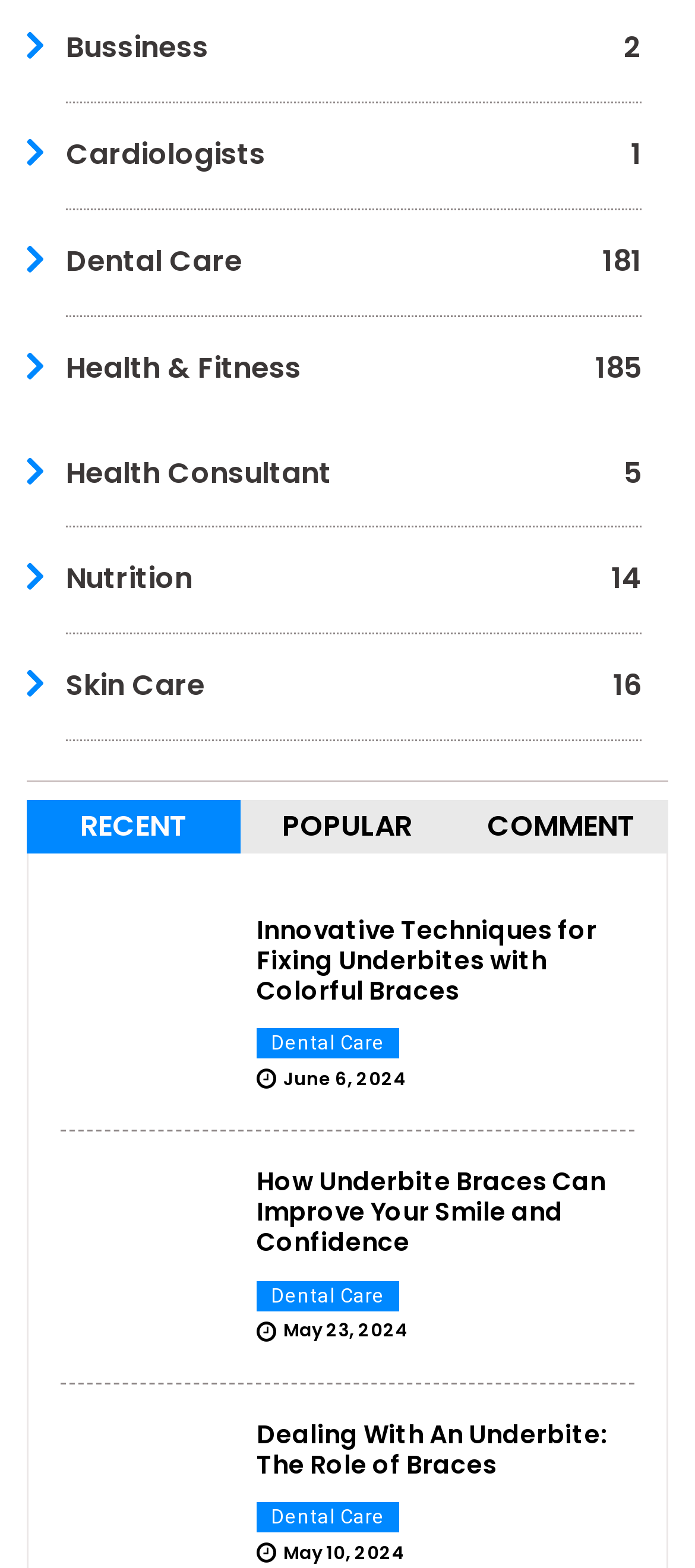Please specify the coordinates of the bounding box for the element that should be clicked to carry out this instruction: "Click on the 'Bussiness 2' link". The coordinates must be four float numbers between 0 and 1, formatted as [left, top, right, bottom].

[0.095, 0.018, 0.923, 0.044]